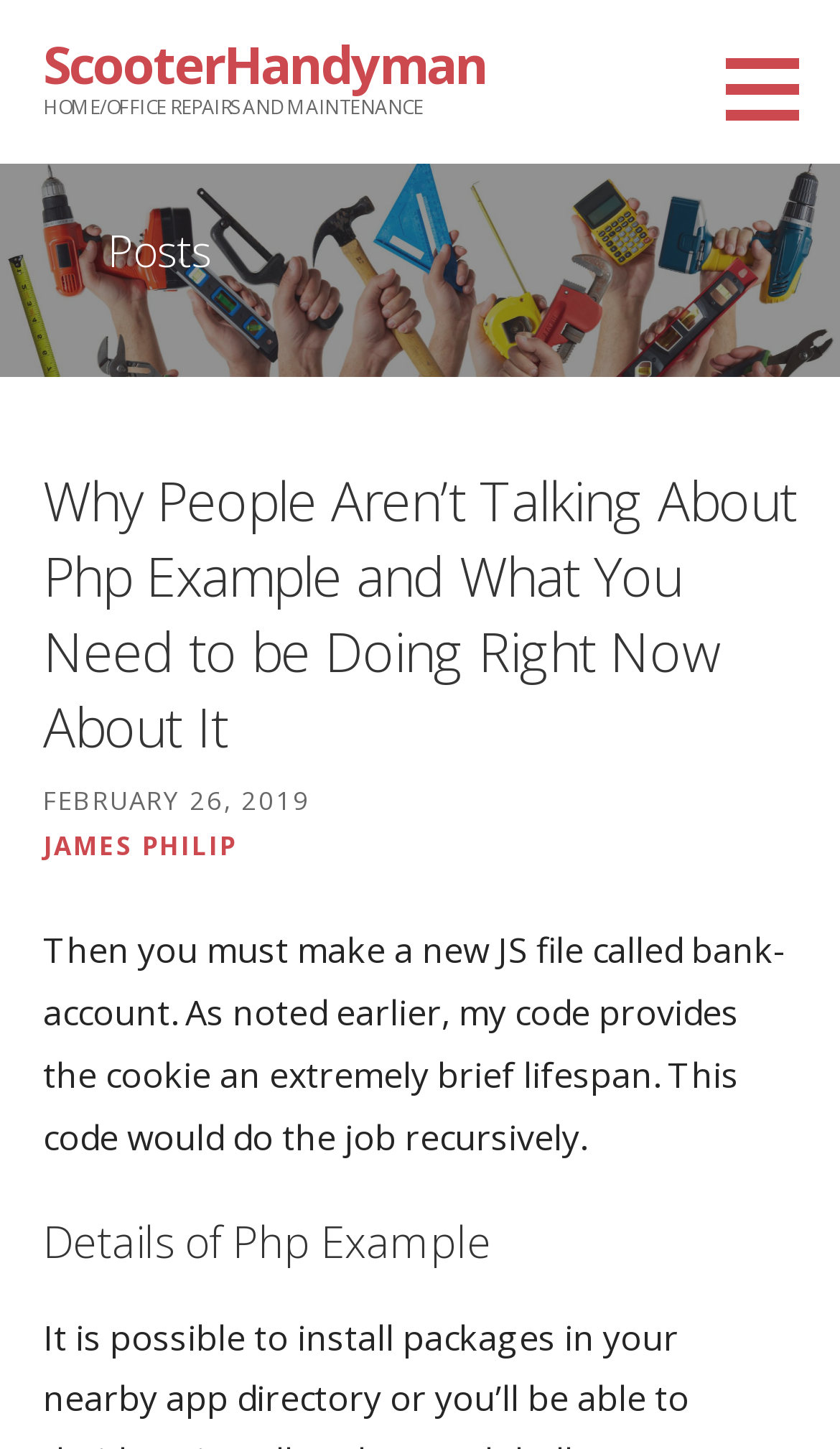Analyze the image and give a detailed response to the question:
What is the topic of the post?

I inferred this answer by looking at the heading element 'Why People Aren’t Talking About Php Example and What You Need to be Doing Right Now About It' and the heading element 'Details of Php Example'. This suggests that the topic of the post is related to Php Example.